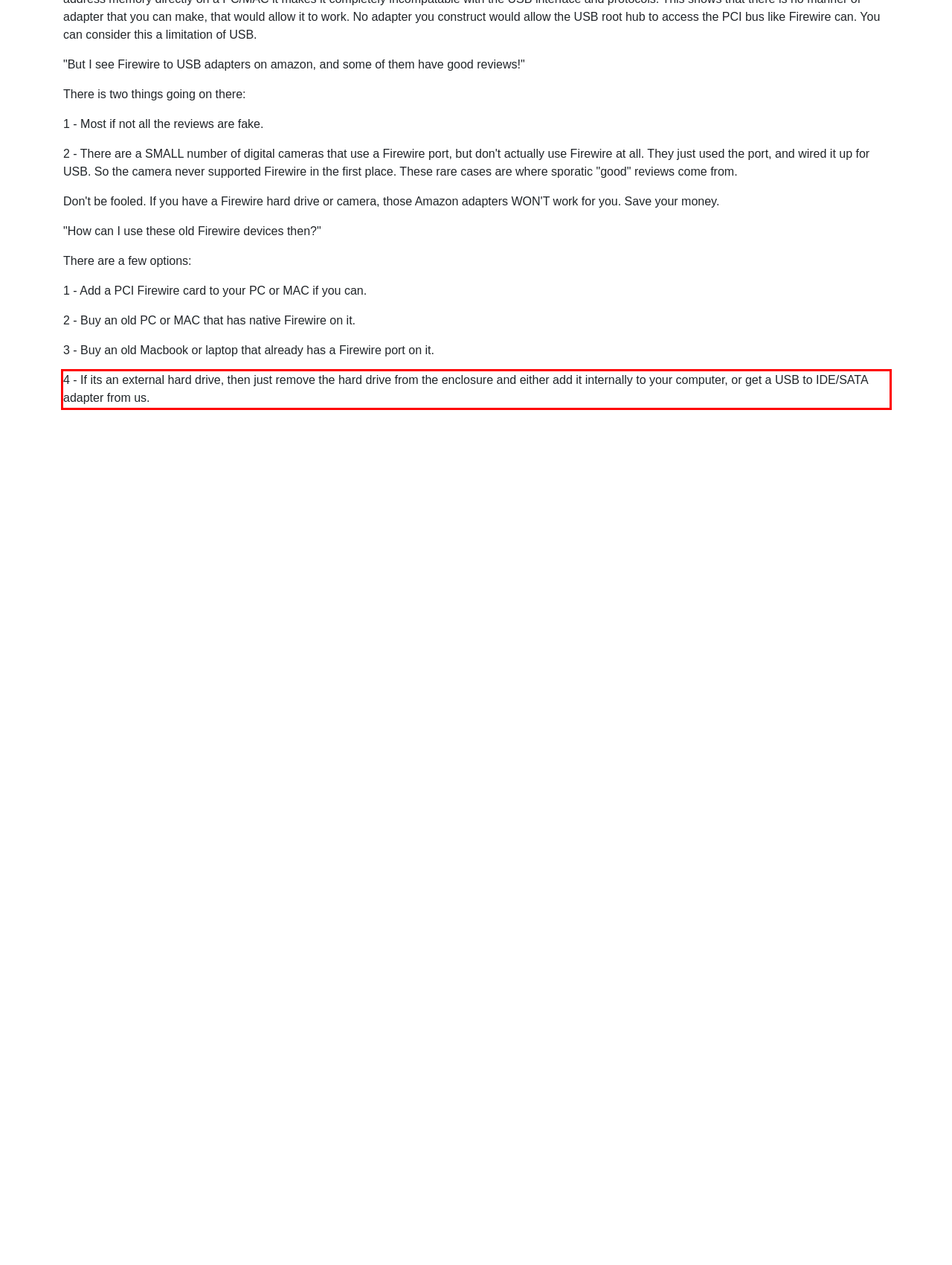Analyze the screenshot of the webpage that features a red bounding box and recognize the text content enclosed within this red bounding box.

4 - If its an external hard drive, then just remove the hard drive from the enclosure and either add it internally to your computer, or get a USB to IDE/SATA adapter from us.